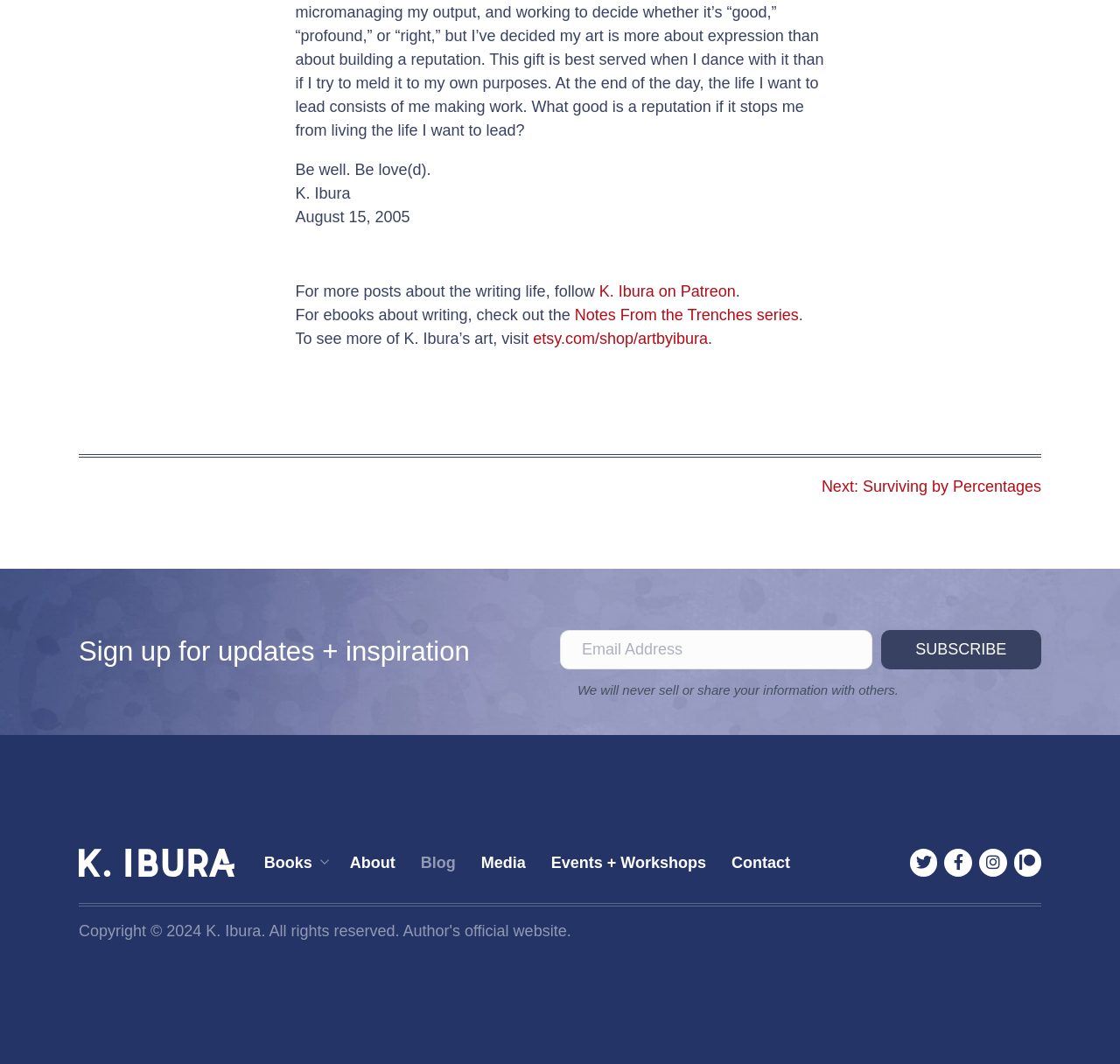Where can I find ebooks about writing?
Based on the screenshot, answer the question with a single word or phrase.

Notes From the Trenches series